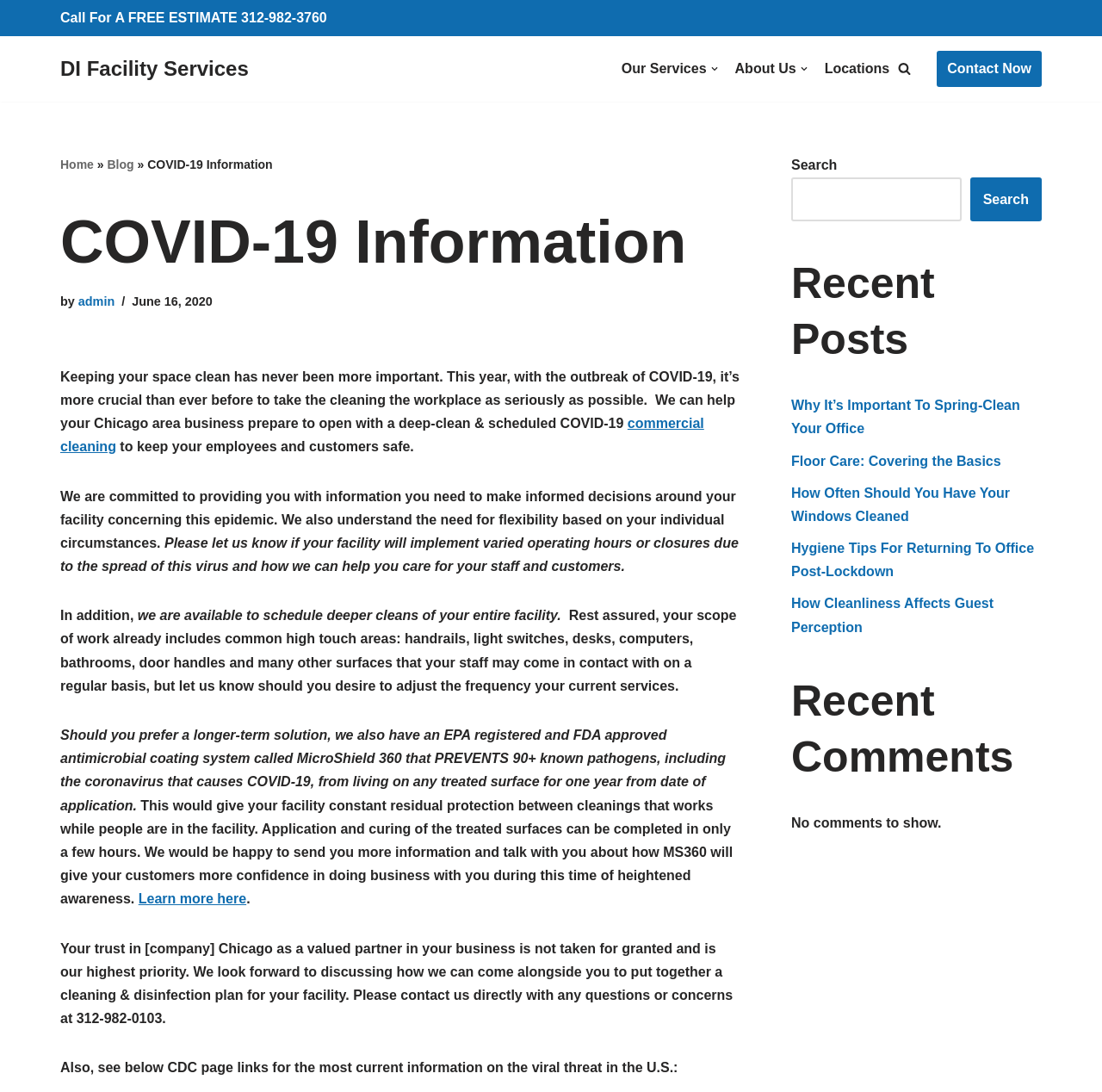Find the bounding box coordinates of the area to click in order to follow the instruction: "Learn more about MicroShield 360".

[0.126, 0.817, 0.224, 0.83]